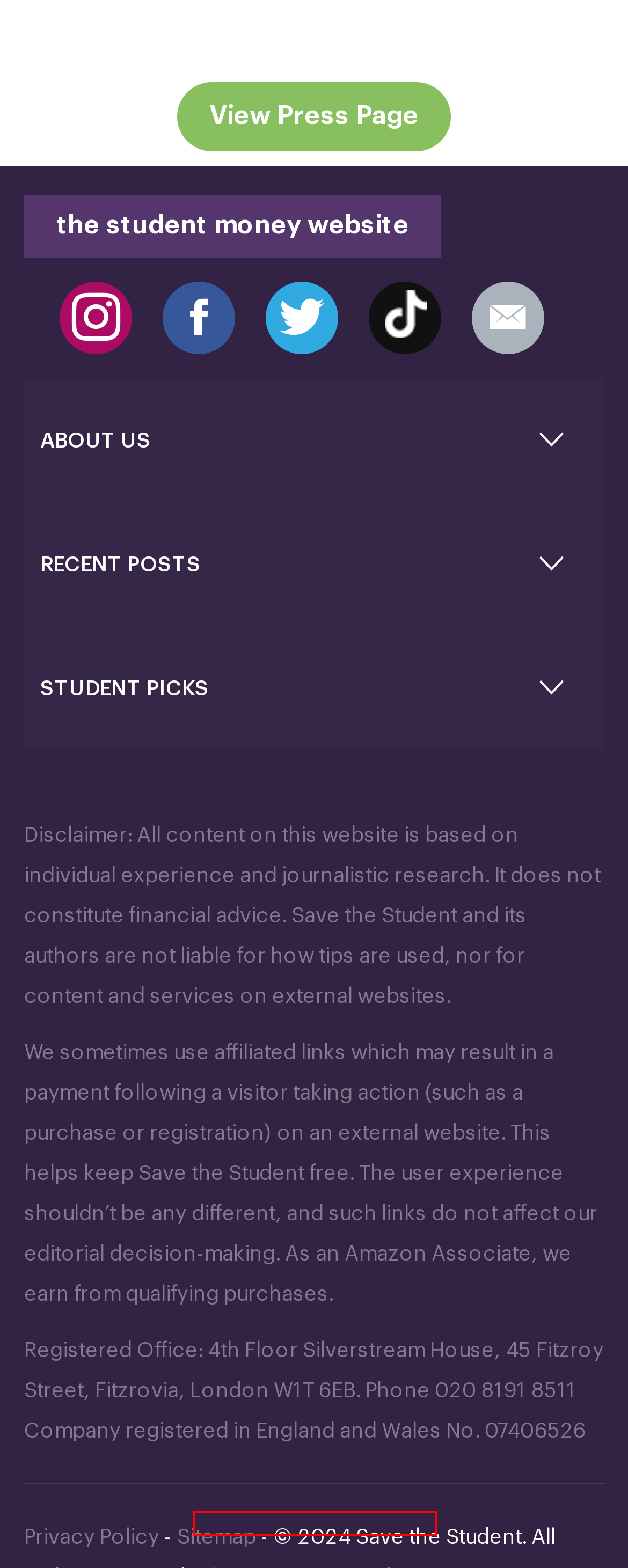Analyze the given webpage screenshot and identify the UI element within the red bounding box. Select the webpage description that best matches what you expect the new webpage to look like after clicking the element. Here are the candidates:
A. Student Finance - Save the Student
B. Part-time student jobs - Save the Student
C. Lauren Nash - Save the Student
D. Rent Calculator - Save the Student
E. 27 best free trials for products and subscriptions - Save the Student
F. Student Discounts 2024 - Save the Student
G. Join our team! - Save the Student
H. Save the Student | Ecologi

H